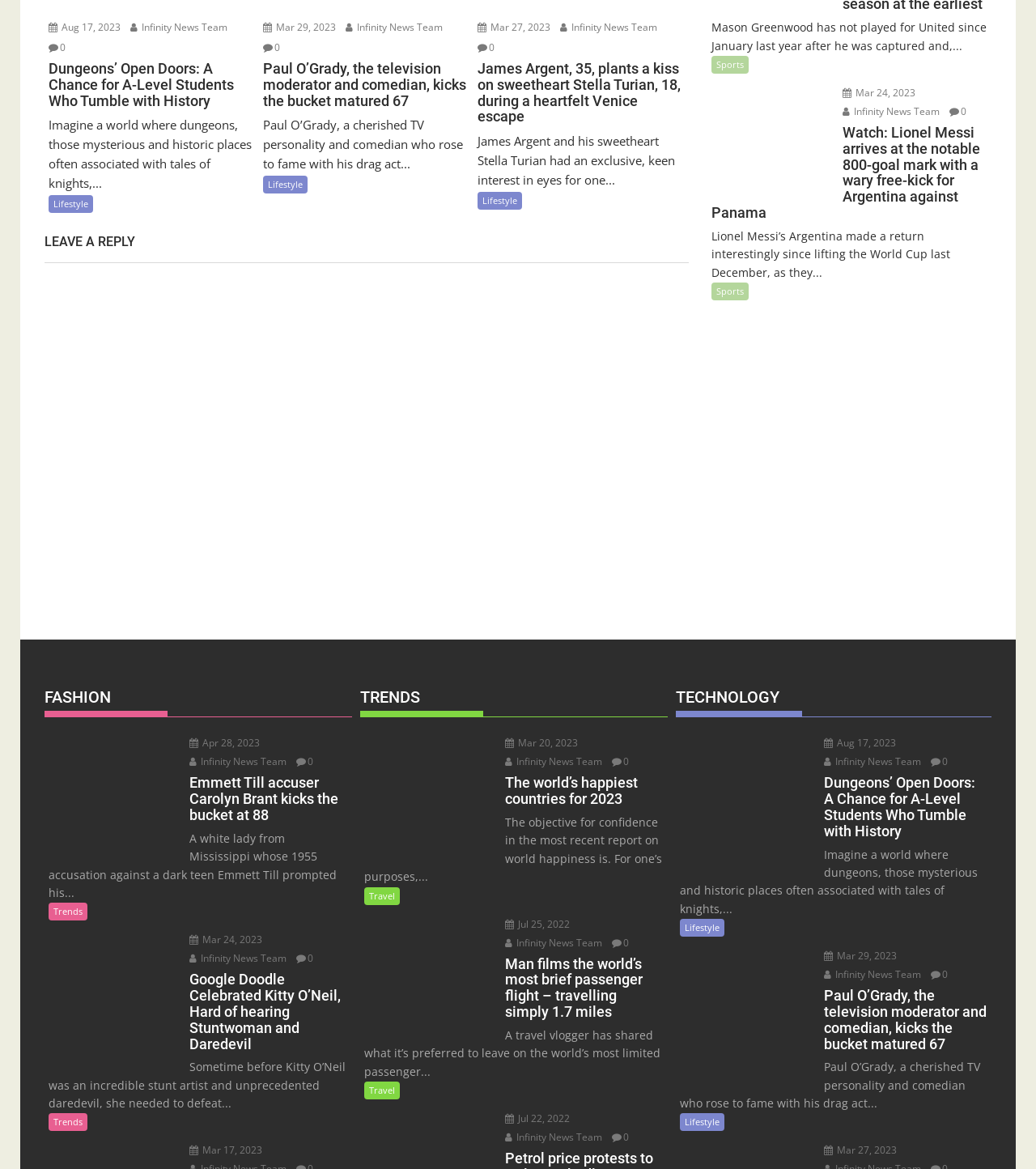Please provide the bounding box coordinates for the element that needs to be clicked to perform the instruction: "Read the 'Emmett Till accuser Carolyn Brant kicks the bucket at 88' article". The coordinates must consist of four float numbers between 0 and 1, formatted as [left, top, right, bottom].

[0.047, 0.663, 0.336, 0.704]